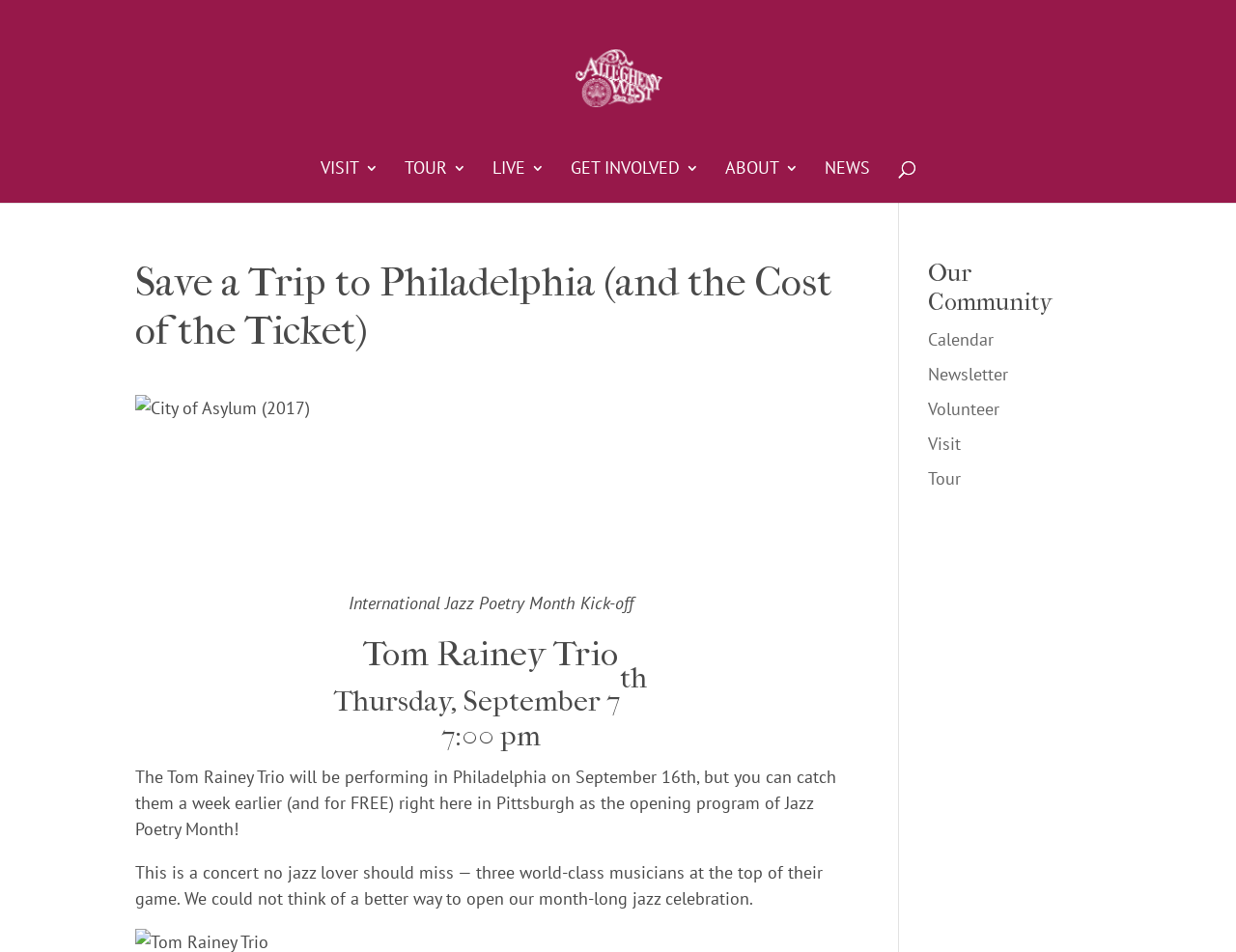Pinpoint the bounding box coordinates of the clickable area necessary to execute the following instruction: "Click on Allegheny West". The coordinates should be given as four float numbers between 0 and 1, namely [left, top, right, bottom].

[0.437, 0.068, 0.566, 0.092]